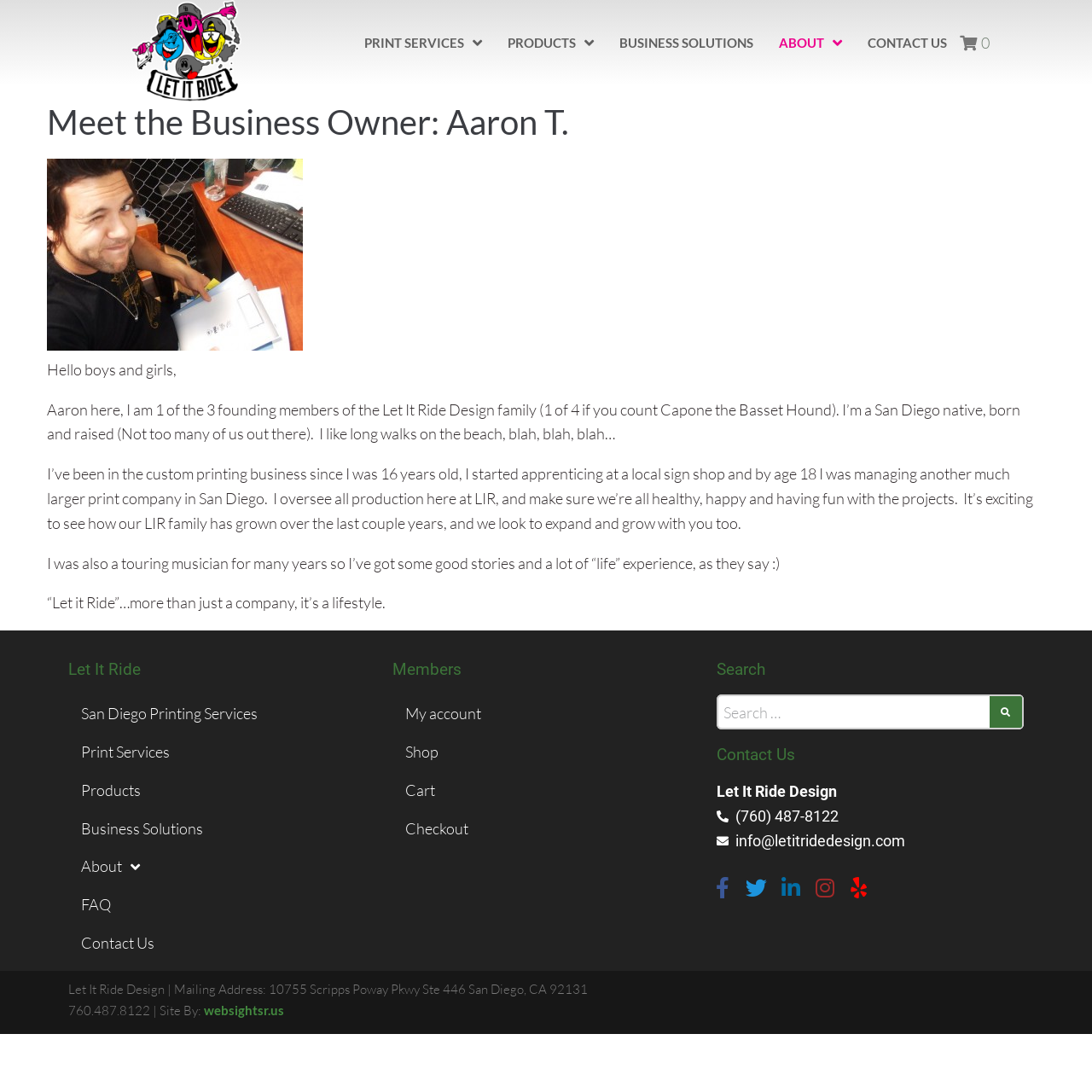Answer the following in one word or a short phrase: 
What is the address of the company?

10755 Scripps Poway Pkwy Ste 446 San Diego, CA 92131